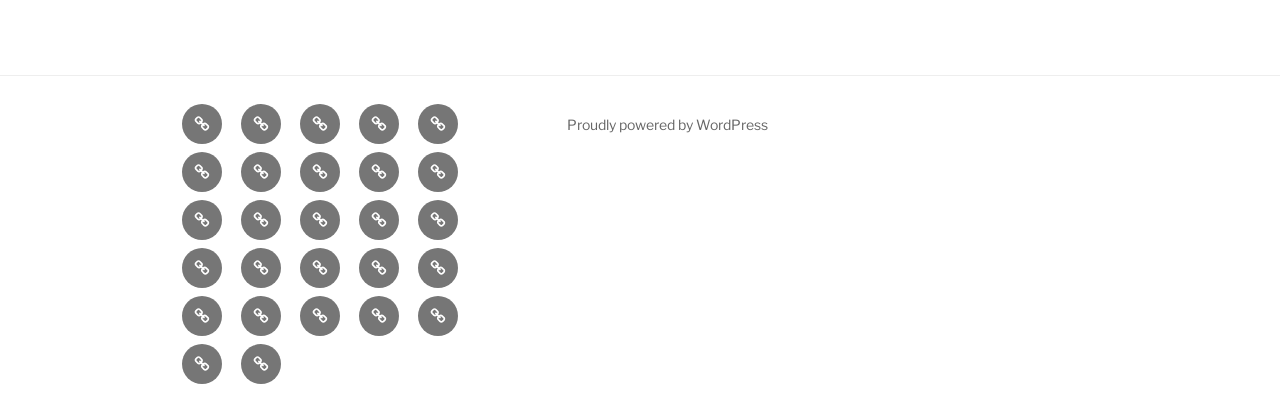Extract the bounding box coordinates for the UI element described as: "Blog".

[0.142, 0.253, 0.173, 0.35]